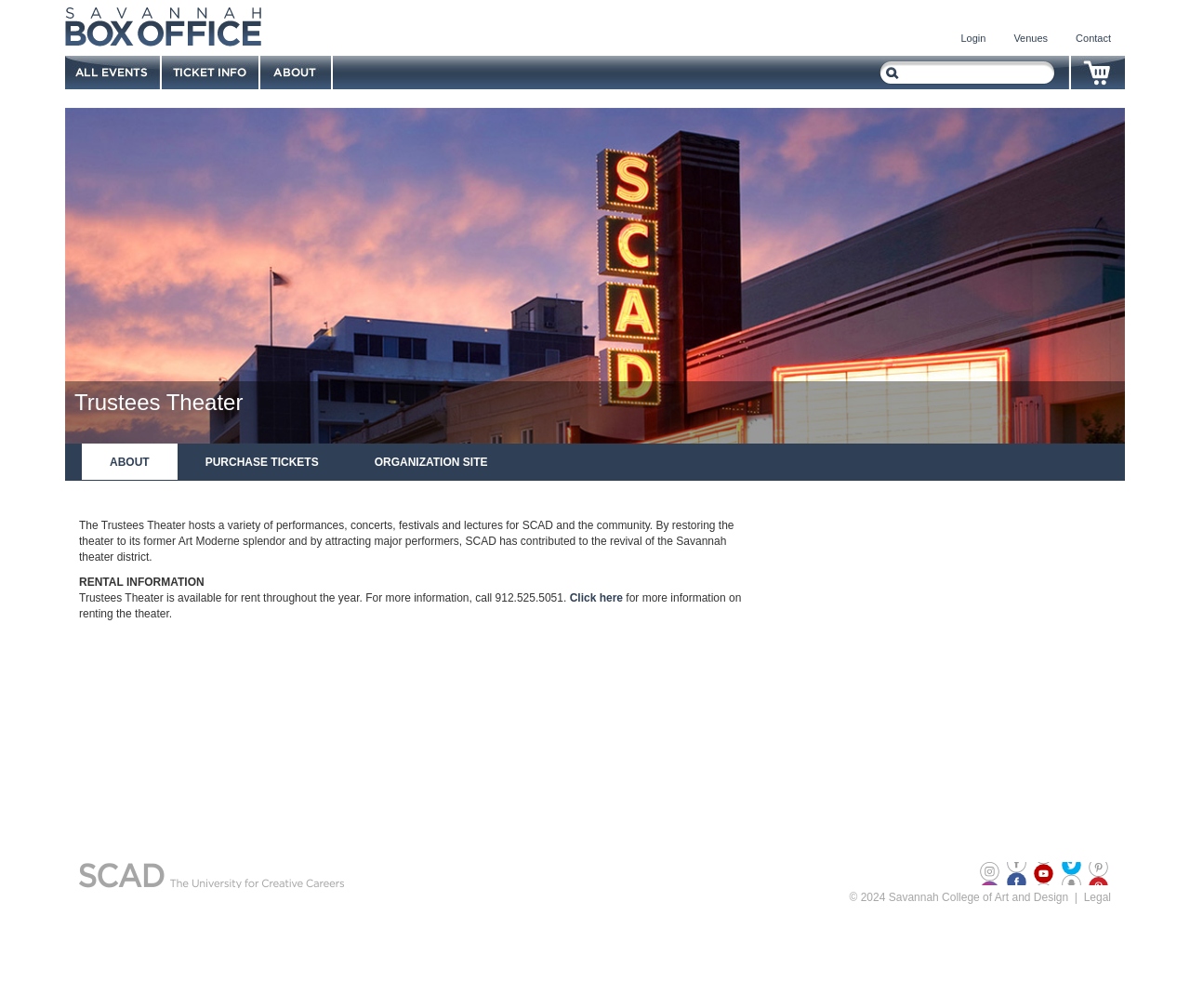Locate the bounding box coordinates of the item that should be clicked to fulfill the instruction: "Click on the 'Home' link".

[0.055, 0.007, 0.231, 0.046]